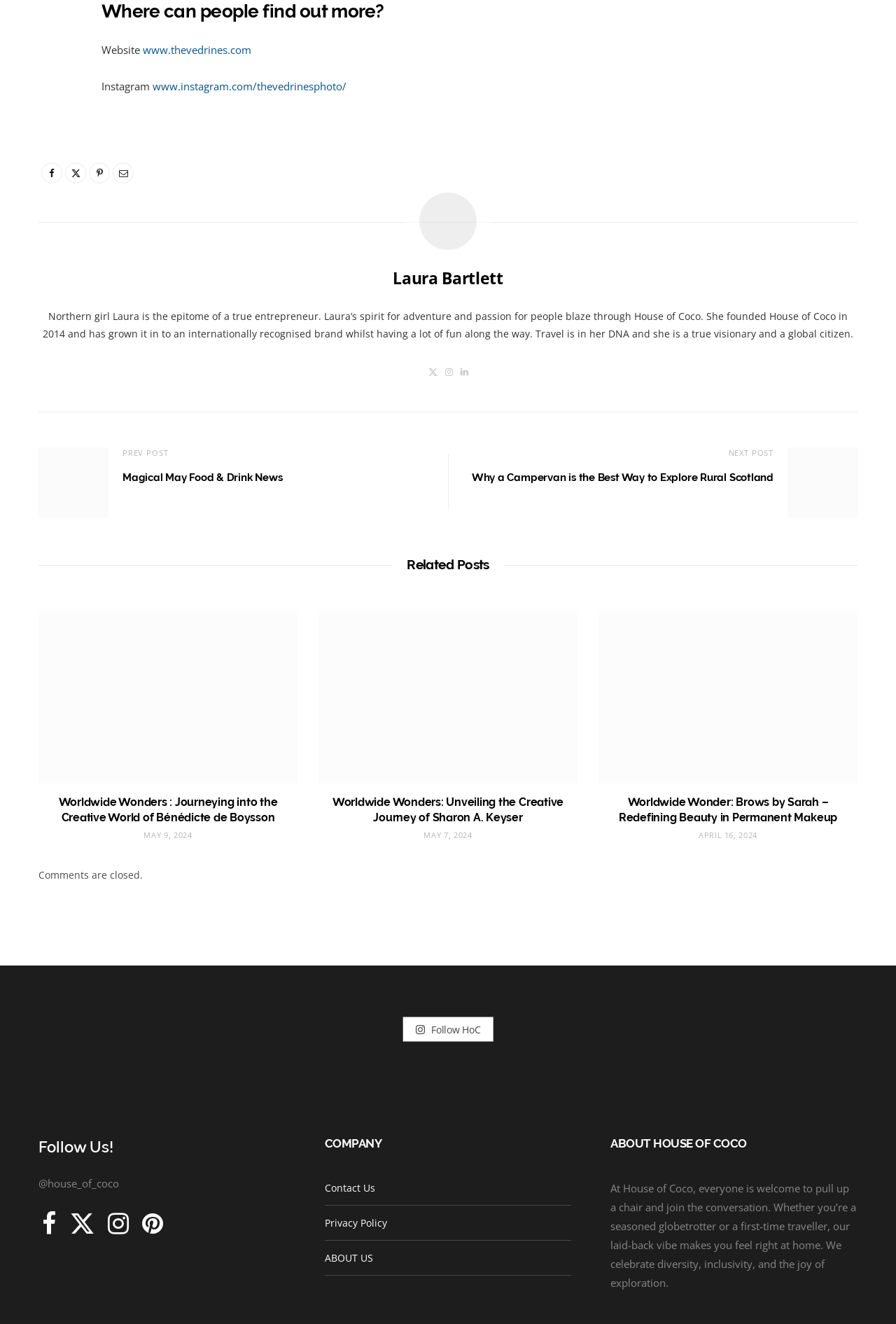What is the name of the hotel featured in the 'Checking In' story?
Based on the image, answer the question with as much detail as possible.

The answer can be found in the link that describes the 'Checking In' story, which is located near the bottom of the webpage. The link mentions Amano Covent Garden as the hotel featured in the story.